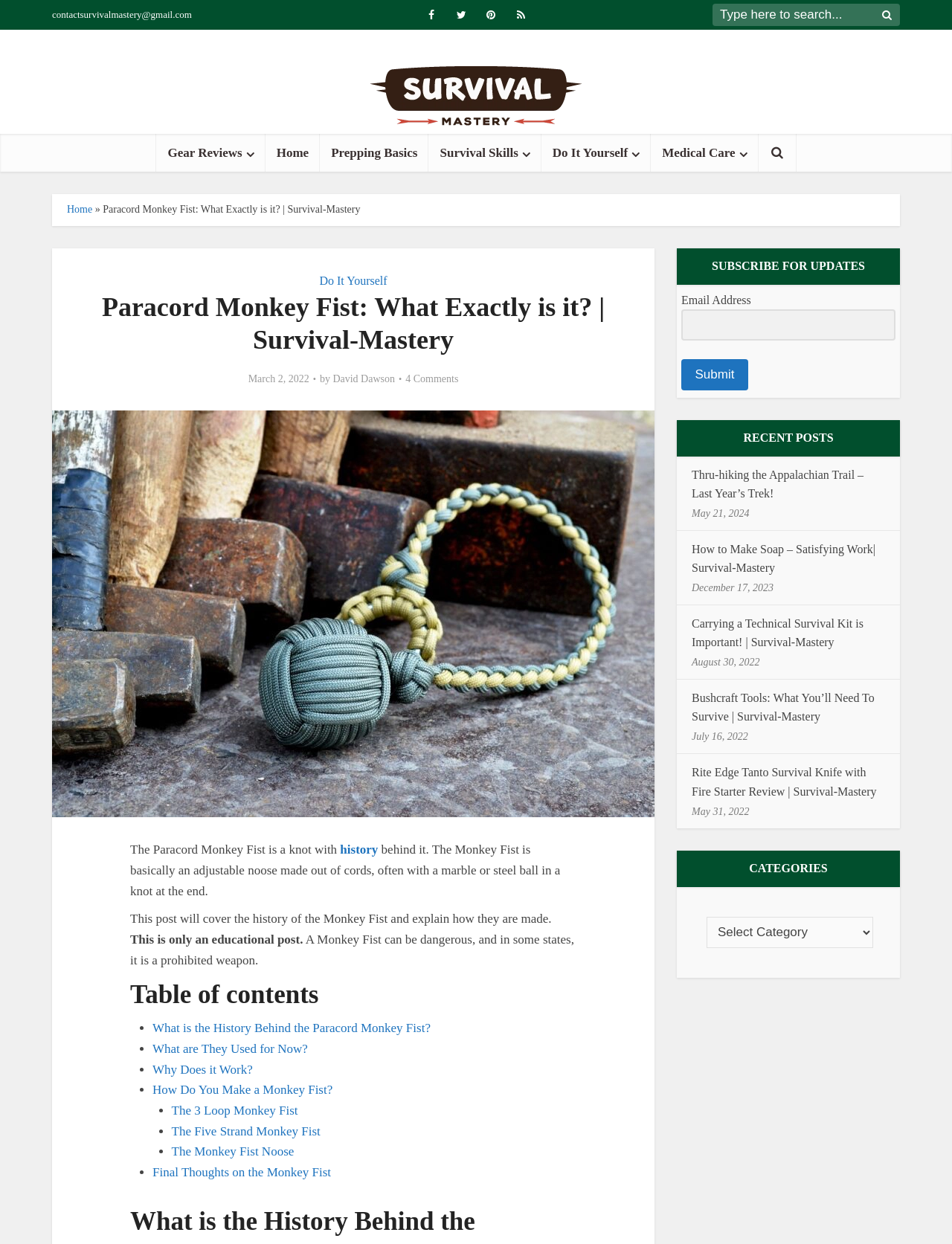Locate the bounding box coordinates of the area to click to fulfill this instruction: "read the recent post about thru-hiking the Appalachian Trail". The bounding box should be presented as four float numbers between 0 and 1, in the order [left, top, right, bottom].

[0.727, 0.376, 0.907, 0.401]